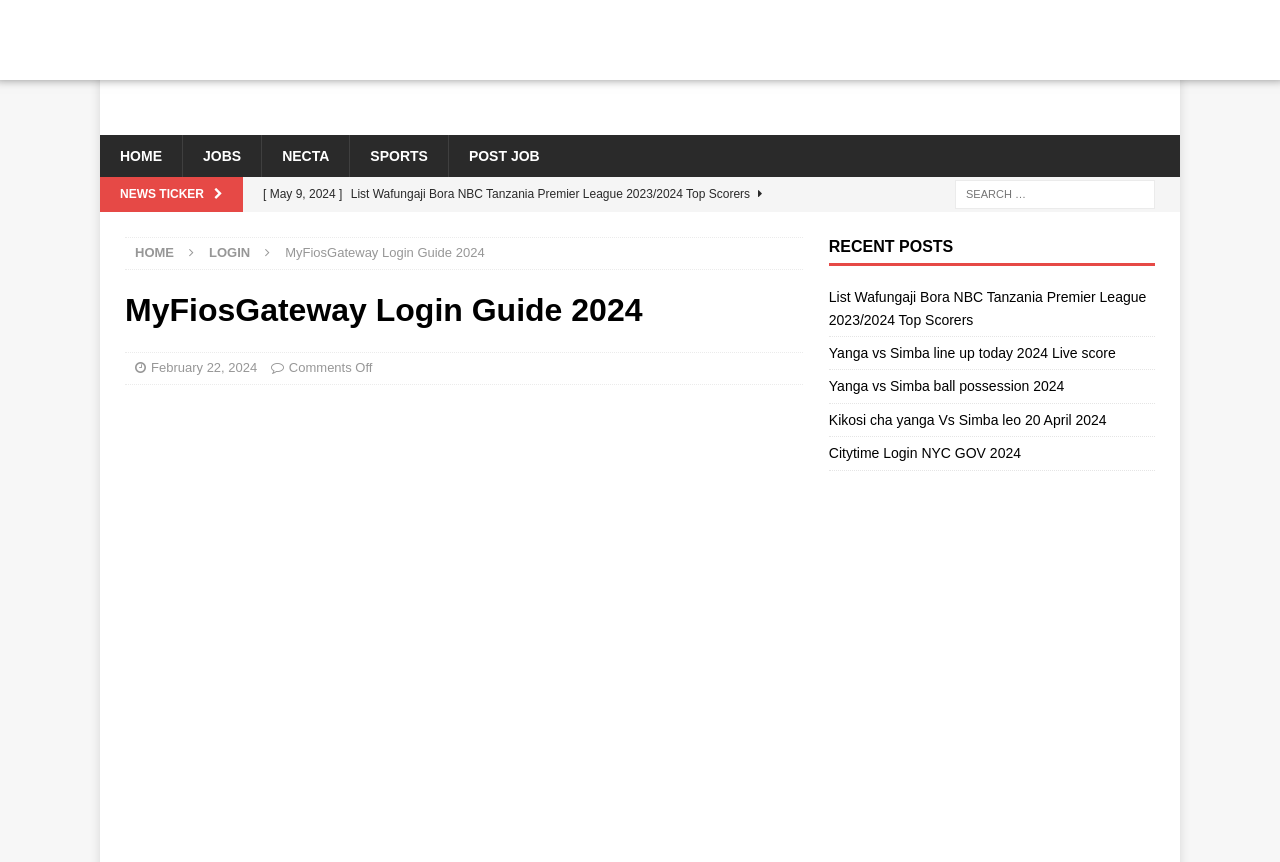Based on the description "alt="x"", find the bounding box of the specified UI element.

[0.979, 0.073, 0.998, 0.101]